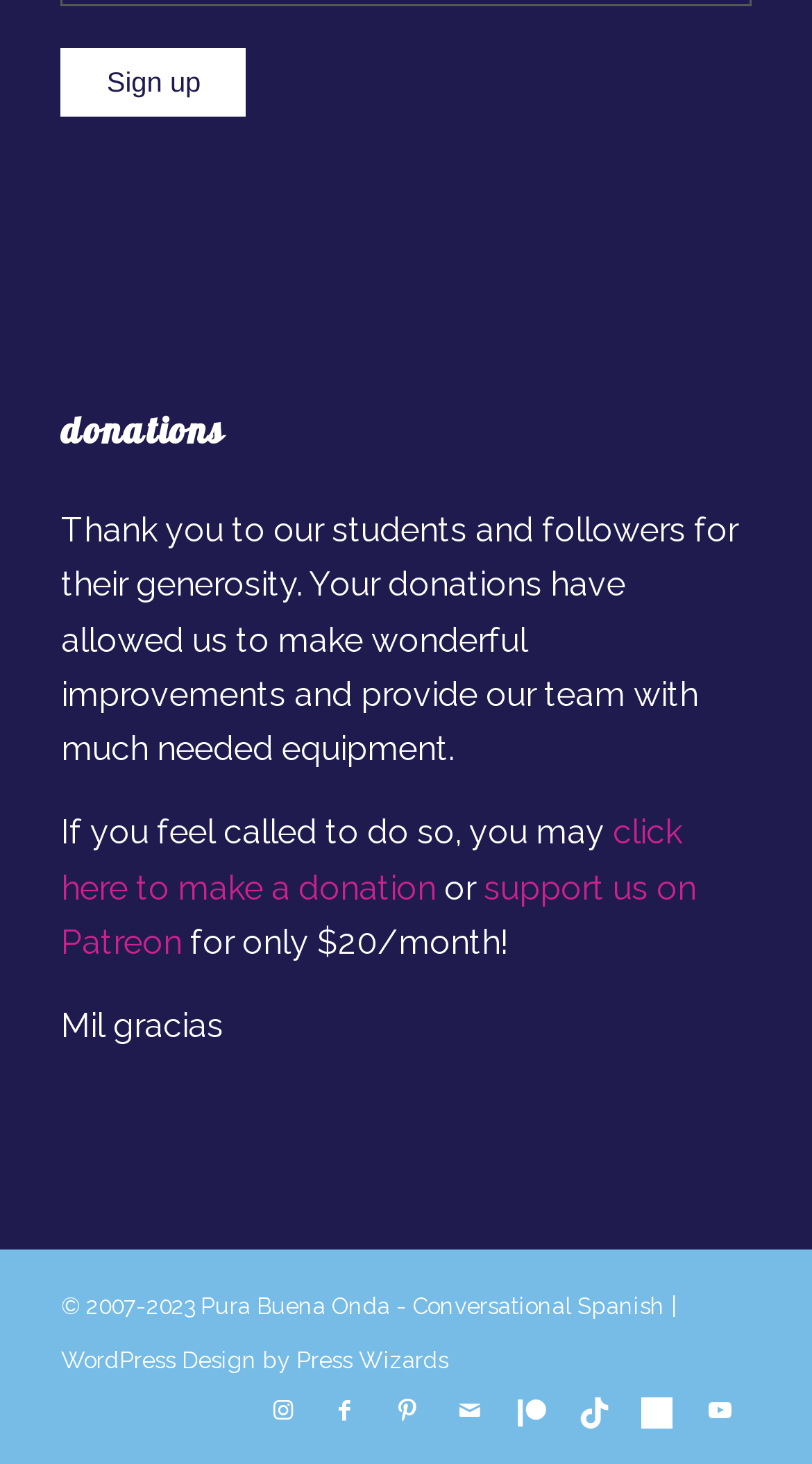Indicate the bounding box coordinates of the element that needs to be clicked to satisfy the following instruction: "enter text in the textbox". The coordinates should be four float numbers between 0 and 1, i.e., [left, top, right, bottom].

[0.072, 0.402, 0.108, 0.453]